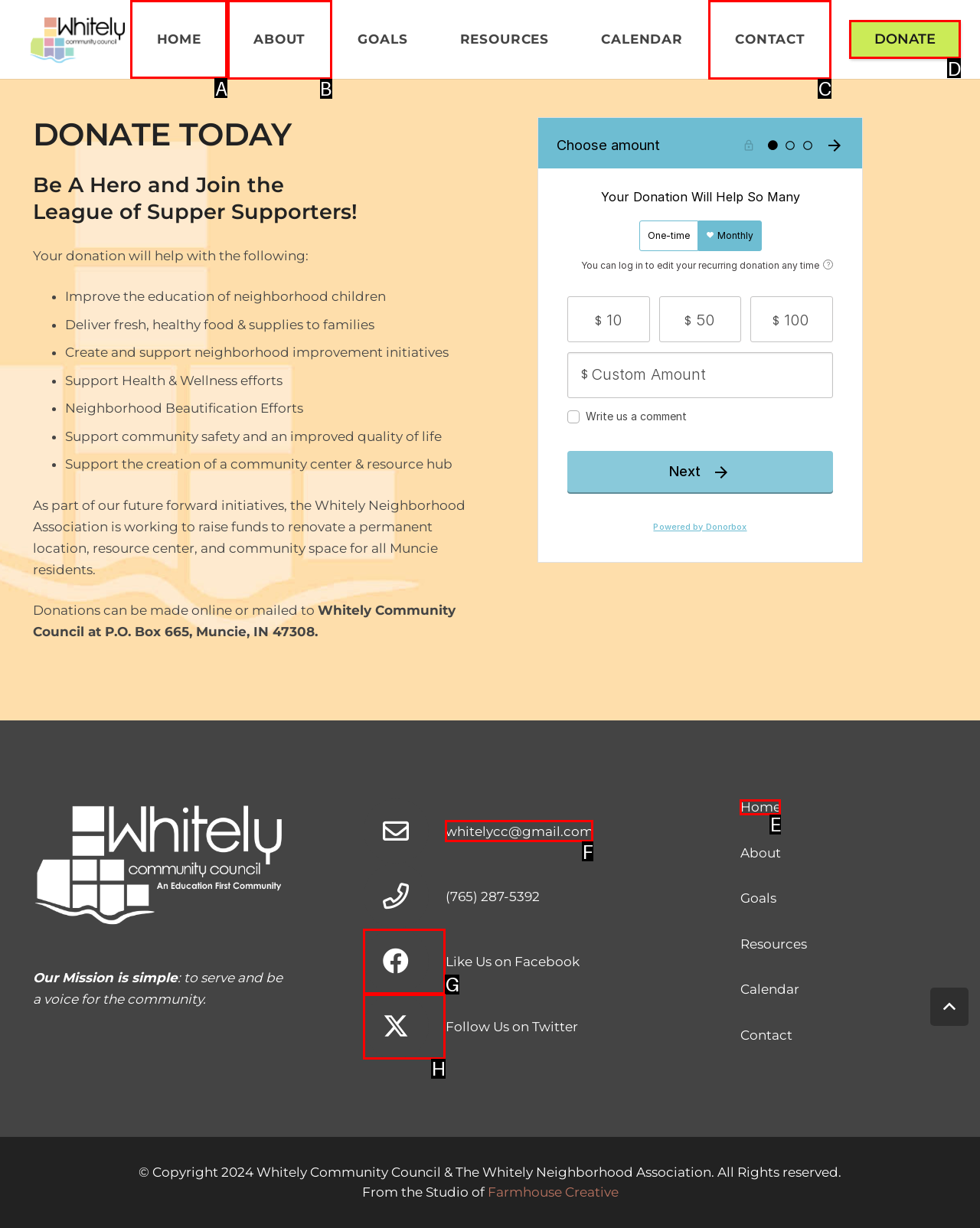Which UI element should be clicked to perform the following task: Visit the Home page? Answer with the corresponding letter from the choices.

A